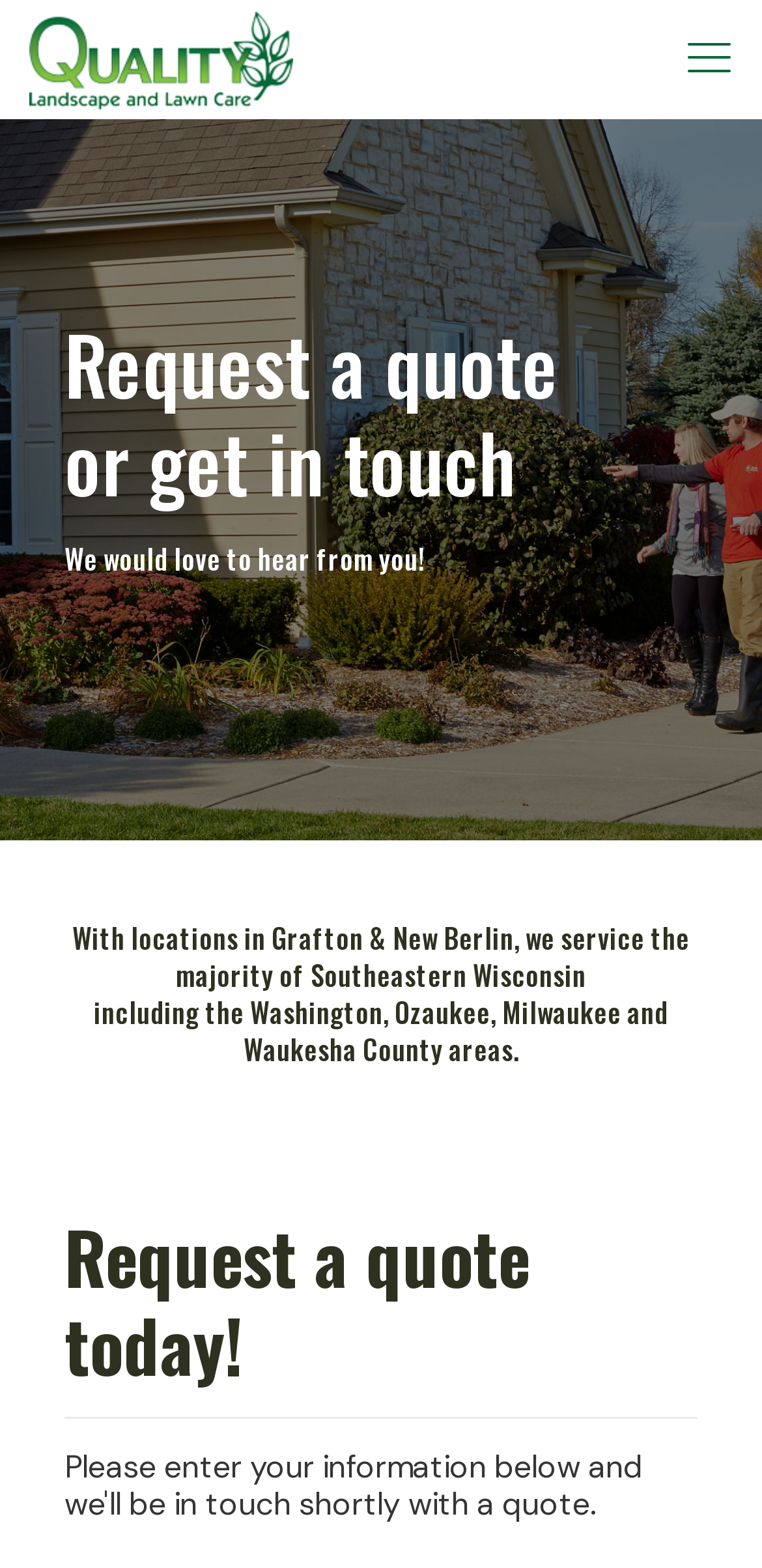What areas of Wisconsin do they service?
Kindly offer a comprehensive and detailed response to the question.

I found this information by reading the heading element 'With locations in Grafton & New Berlin, we service the majority of Southeastern Wisconsin including the Washington, Ozaukee, Milwaukee and Waukesha County areas.' which explicitly mentions the regions they serve.